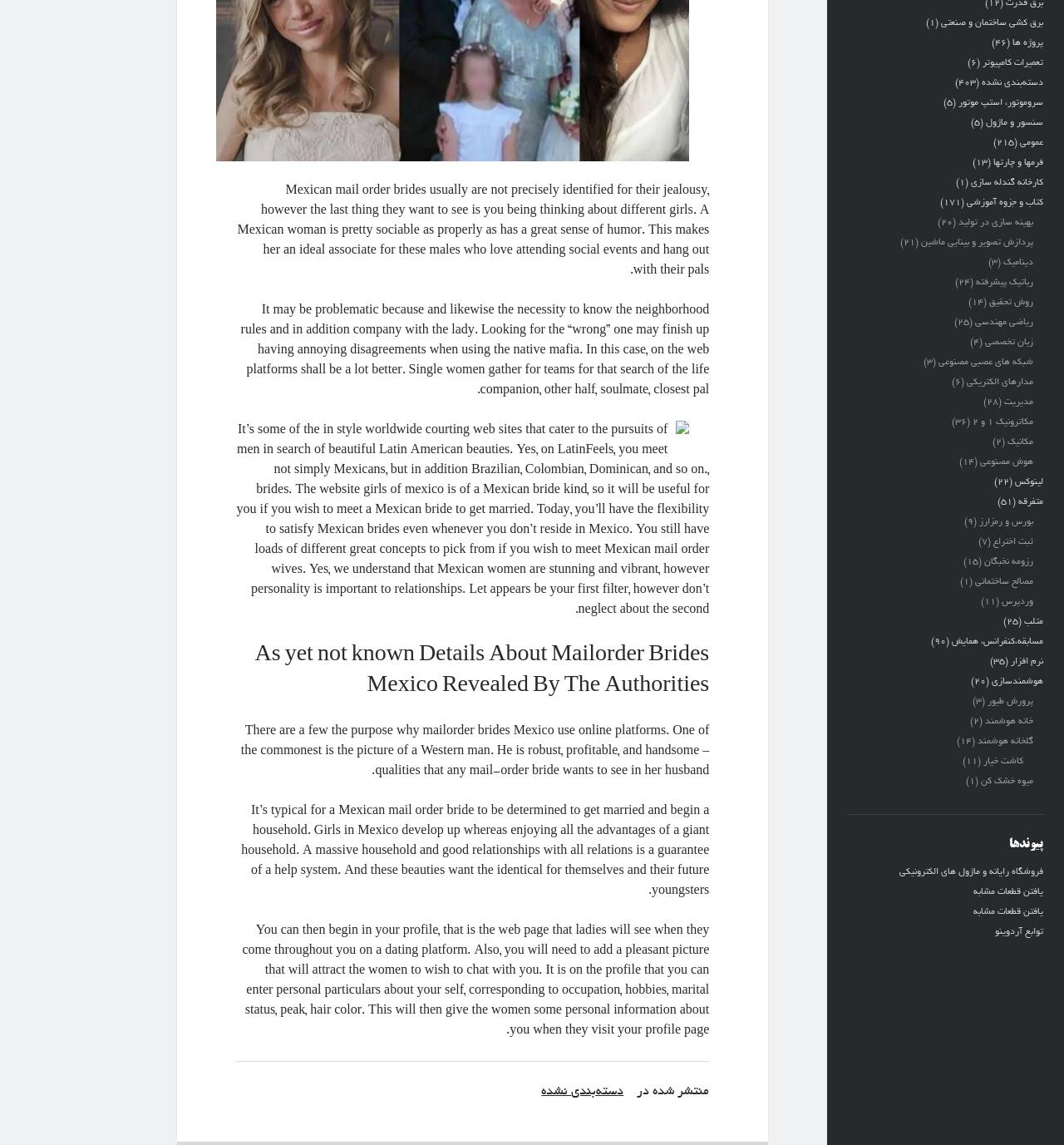Please provide a detailed answer to the question below based on the screenshot: 
What is the category with the most articles?

I looked at the StaticText elements next to each link and found that the category 'دسته‌بندی نشده' has the highest number of articles, which is 403.